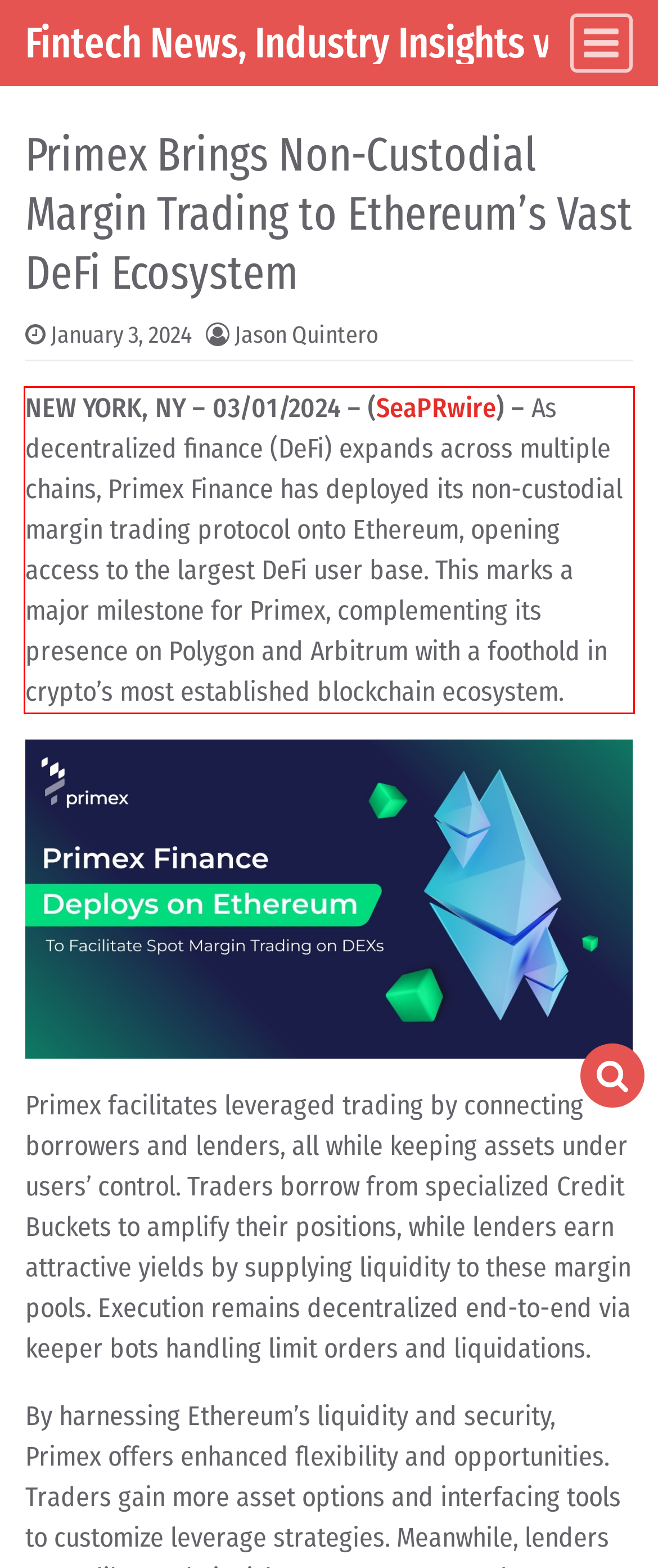There is a UI element on the webpage screenshot marked by a red bounding box. Extract and generate the text content from within this red box.

NEW YORK, NY – 03/01/2024 – (SeaPRwire) – As decentralized finance (DeFi) expands across multiple chains, Primex Finance has deployed its non-custodial margin trading protocol onto Ethereum, opening access to the largest DeFi user base. This marks a major milestone for Primex, complementing its presence on Polygon and Arbitrum with a foothold in crypto’s most established blockchain ecosystem.